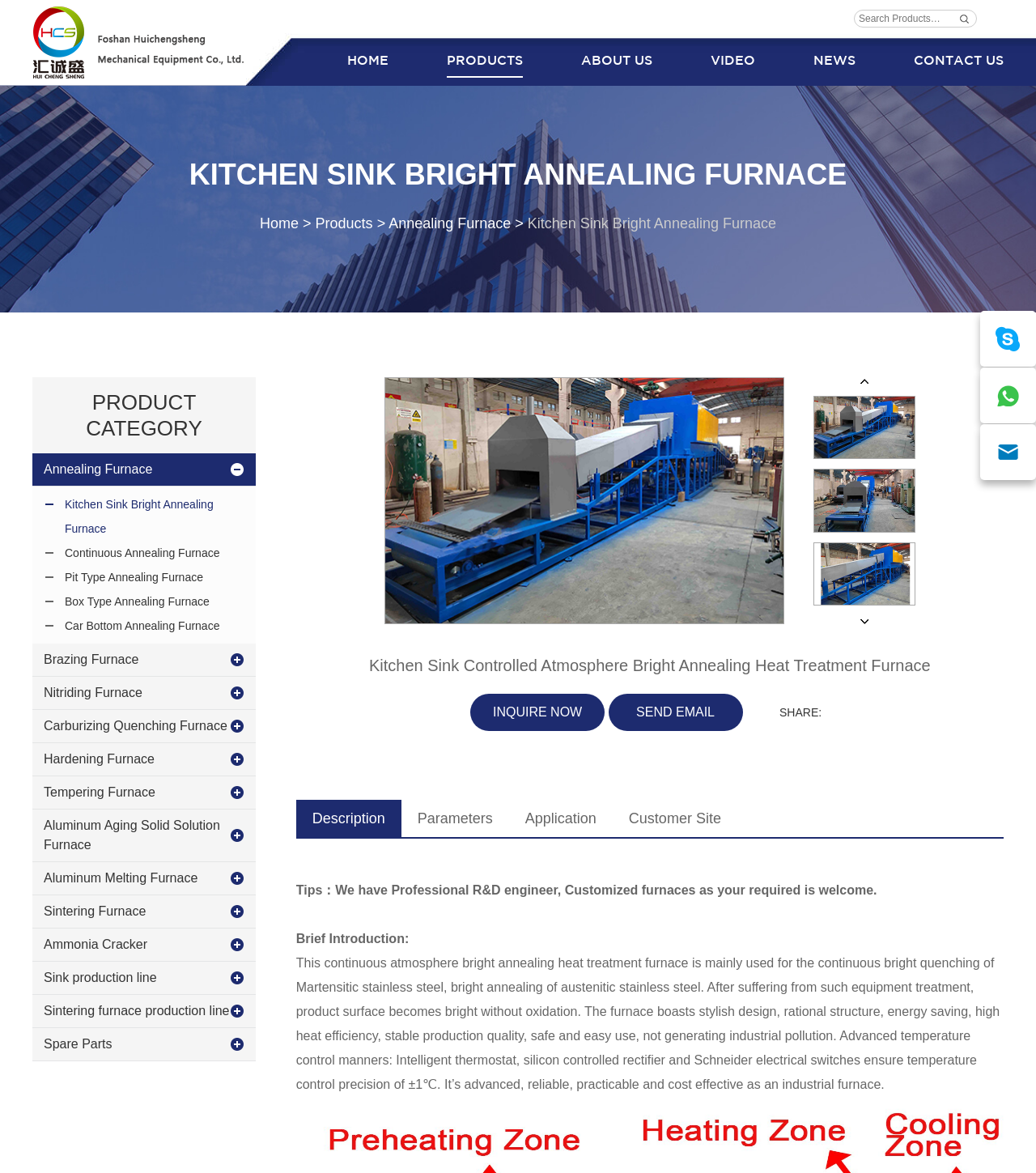Can you find the bounding box coordinates for the element to click on to achieve the instruction: "Search for products"?

[0.825, 0.009, 0.927, 0.023]